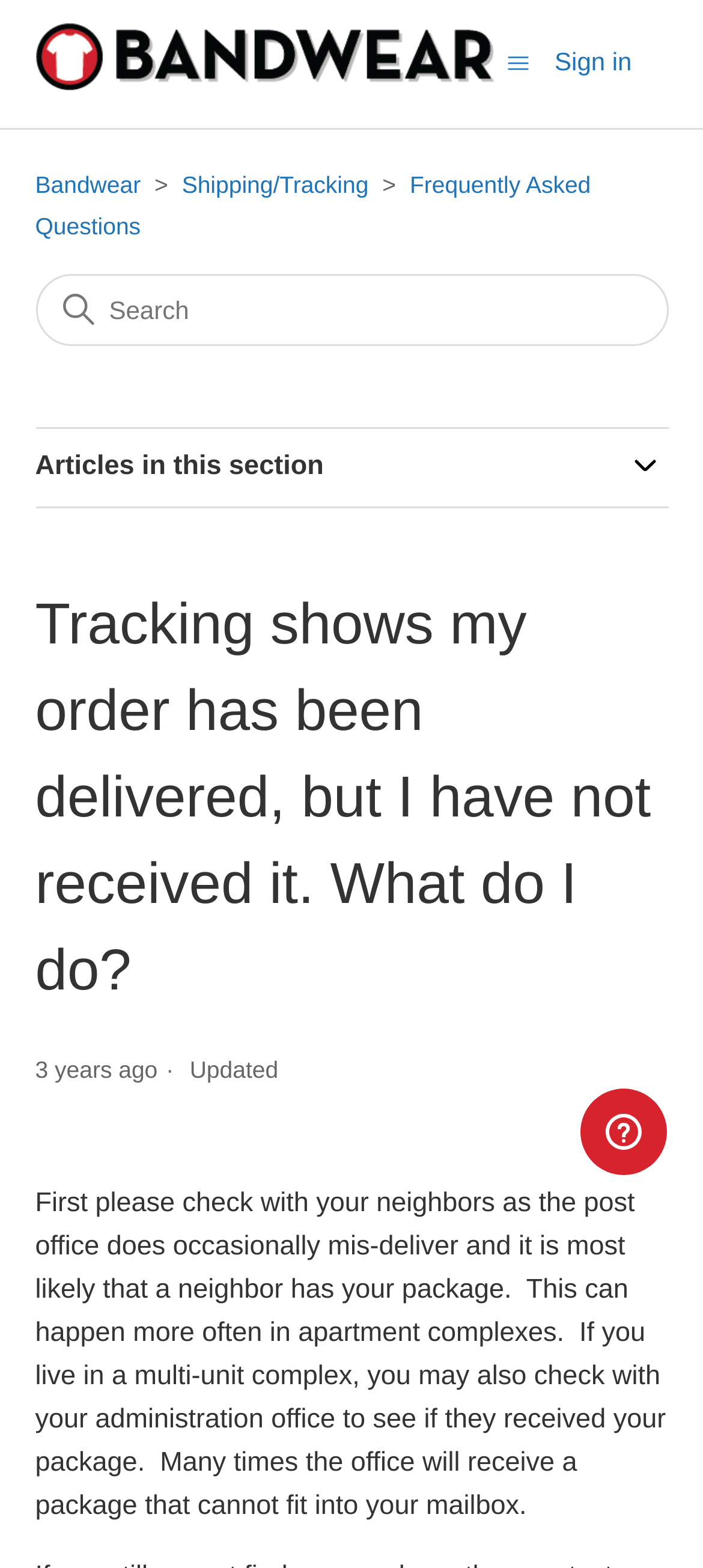How long ago was the webpage updated?
Please use the image to deliver a detailed and complete answer.

The webpage shows a timestamp of '2021-05-18 15:02' and indicates that it was updated 3 years ago.